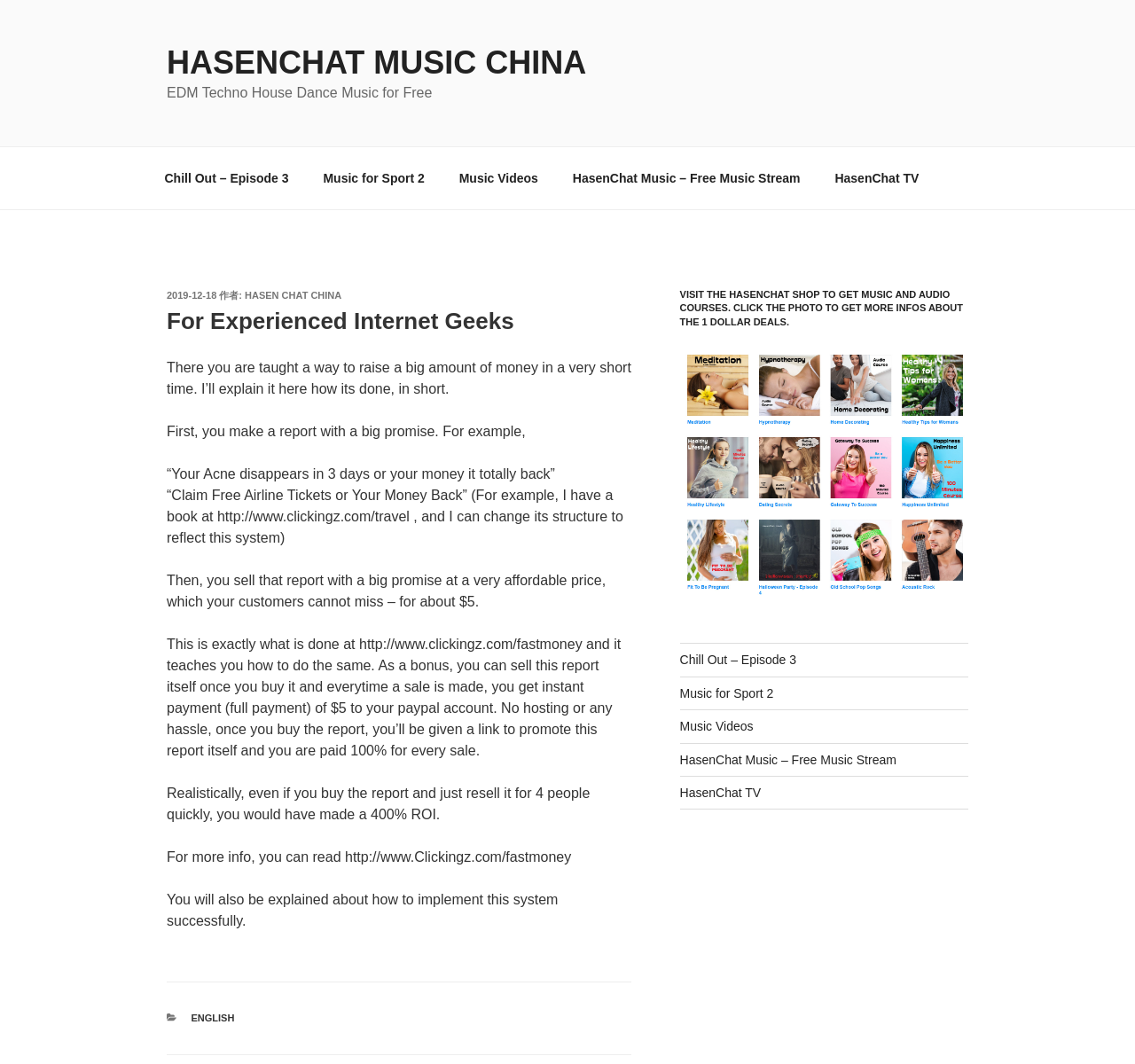Provide the bounding box coordinates of the HTML element this sentence describes: "HasenChat TV". The bounding box coordinates consist of four float numbers between 0 and 1, i.e., [left, top, right, bottom].

[0.599, 0.738, 0.67, 0.752]